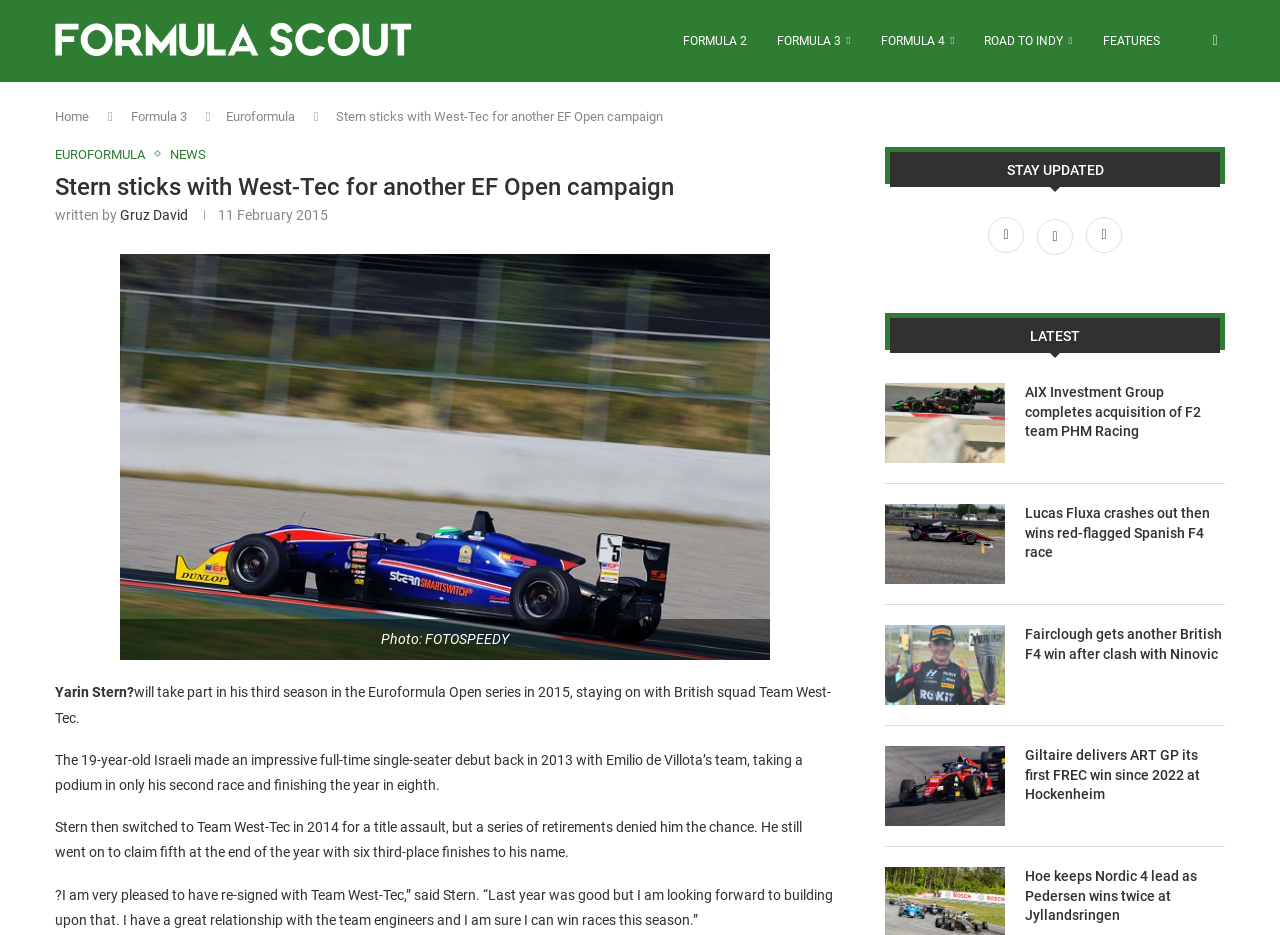Locate the bounding box coordinates of the clickable part needed for the task: "Read the latest news about AIX Investment Group".

[0.691, 0.41, 0.785, 0.495]